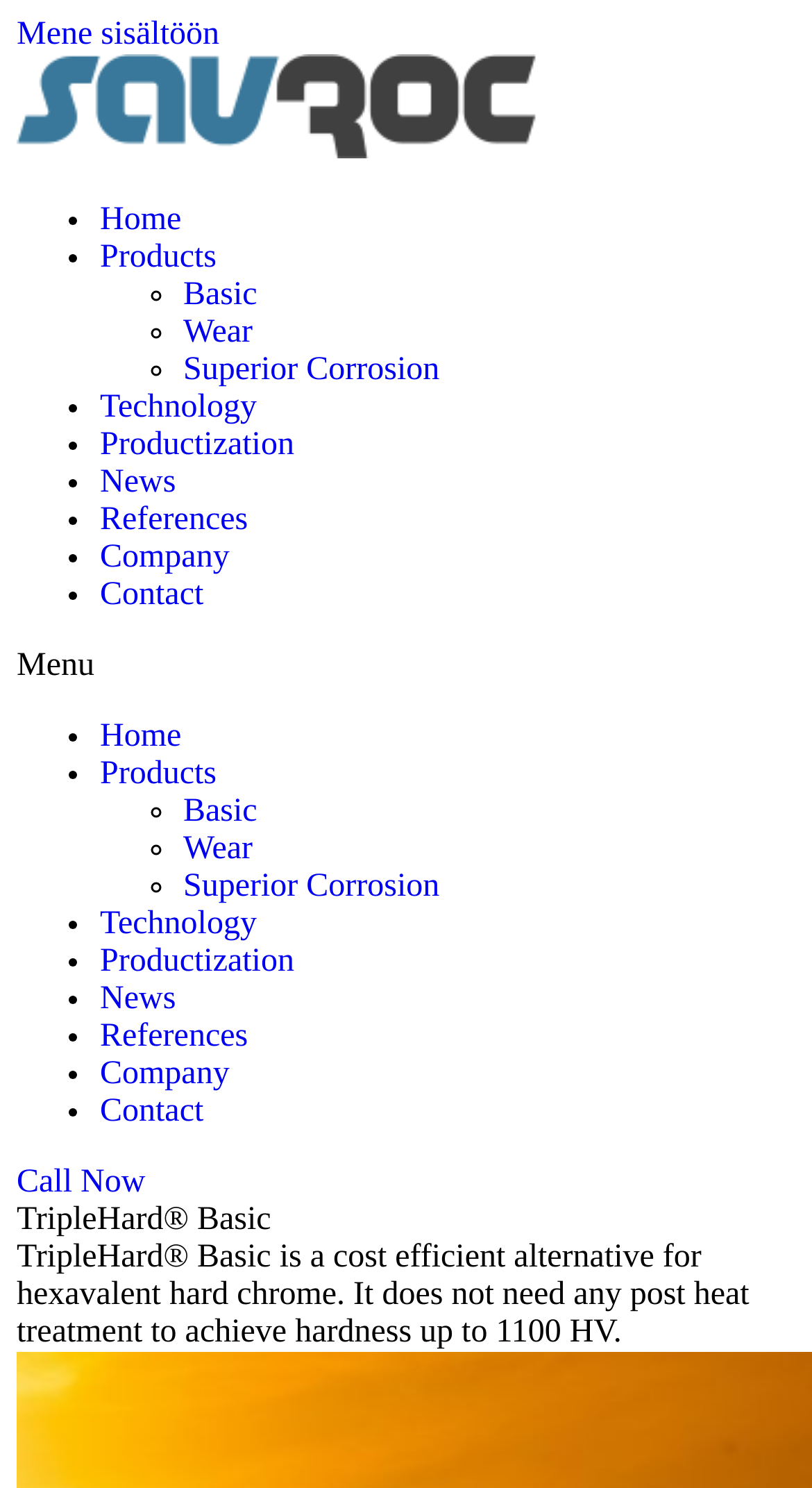What is the name of the product?
Based on the image, provide a one-word or brief-phrase response.

TripleHard Basic